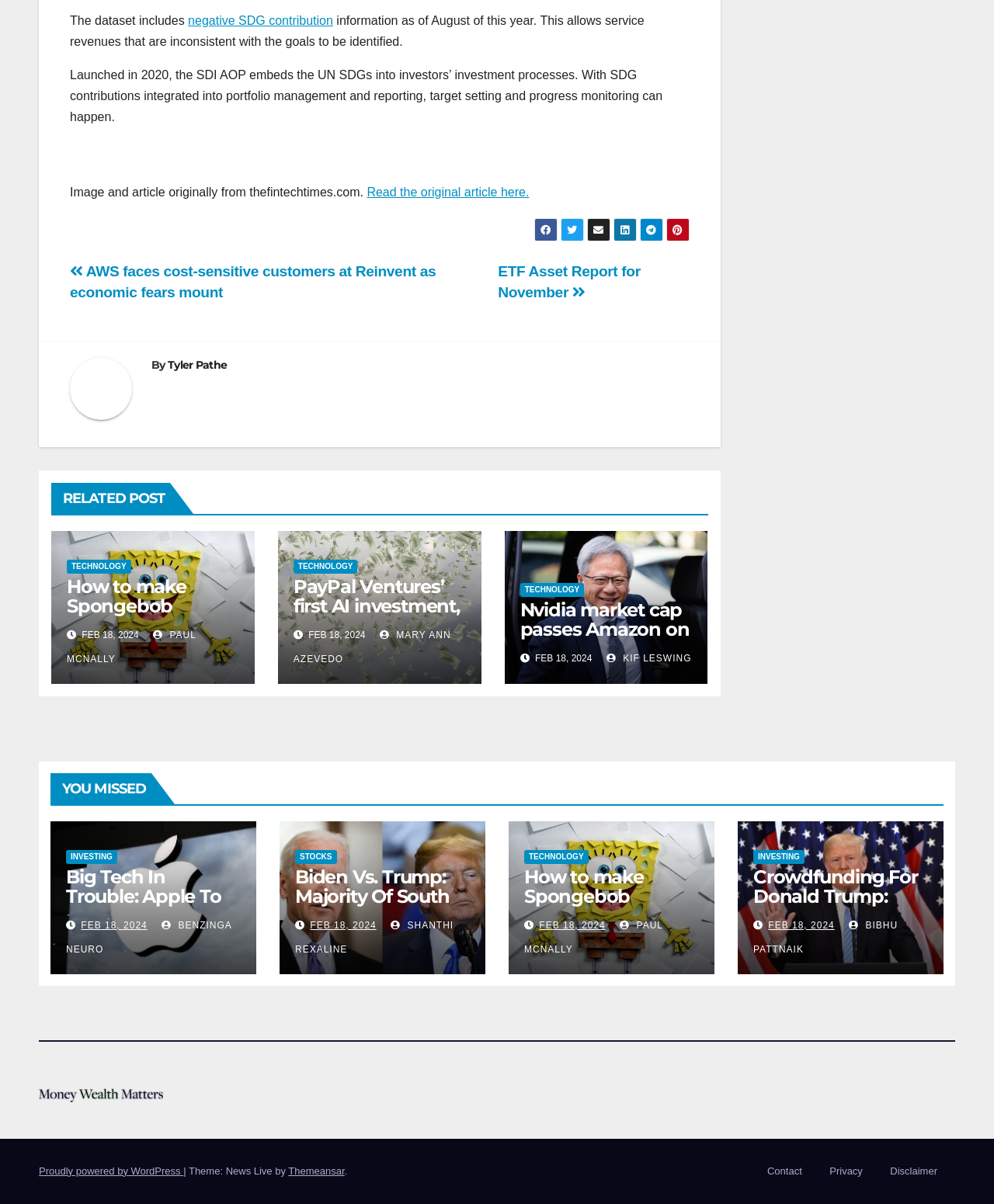What is the theme of the website?
Give a thorough and detailed response to the question.

The theme of the website is mentioned in the footer section, credited to 'Themeansar'.